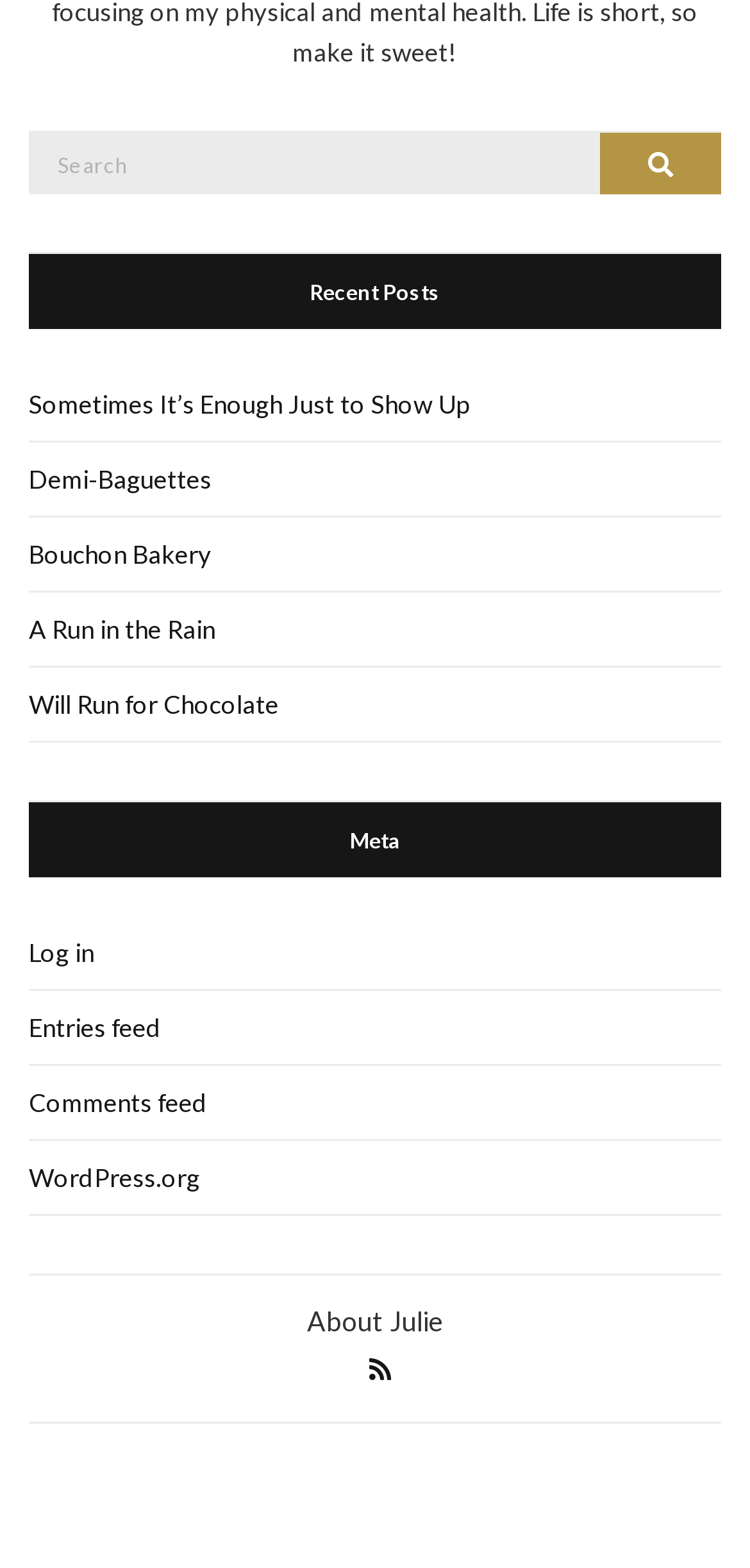Please determine the bounding box coordinates of the element's region to click for the following instruction: "Visit WordPress.org".

[0.038, 0.728, 0.962, 0.776]